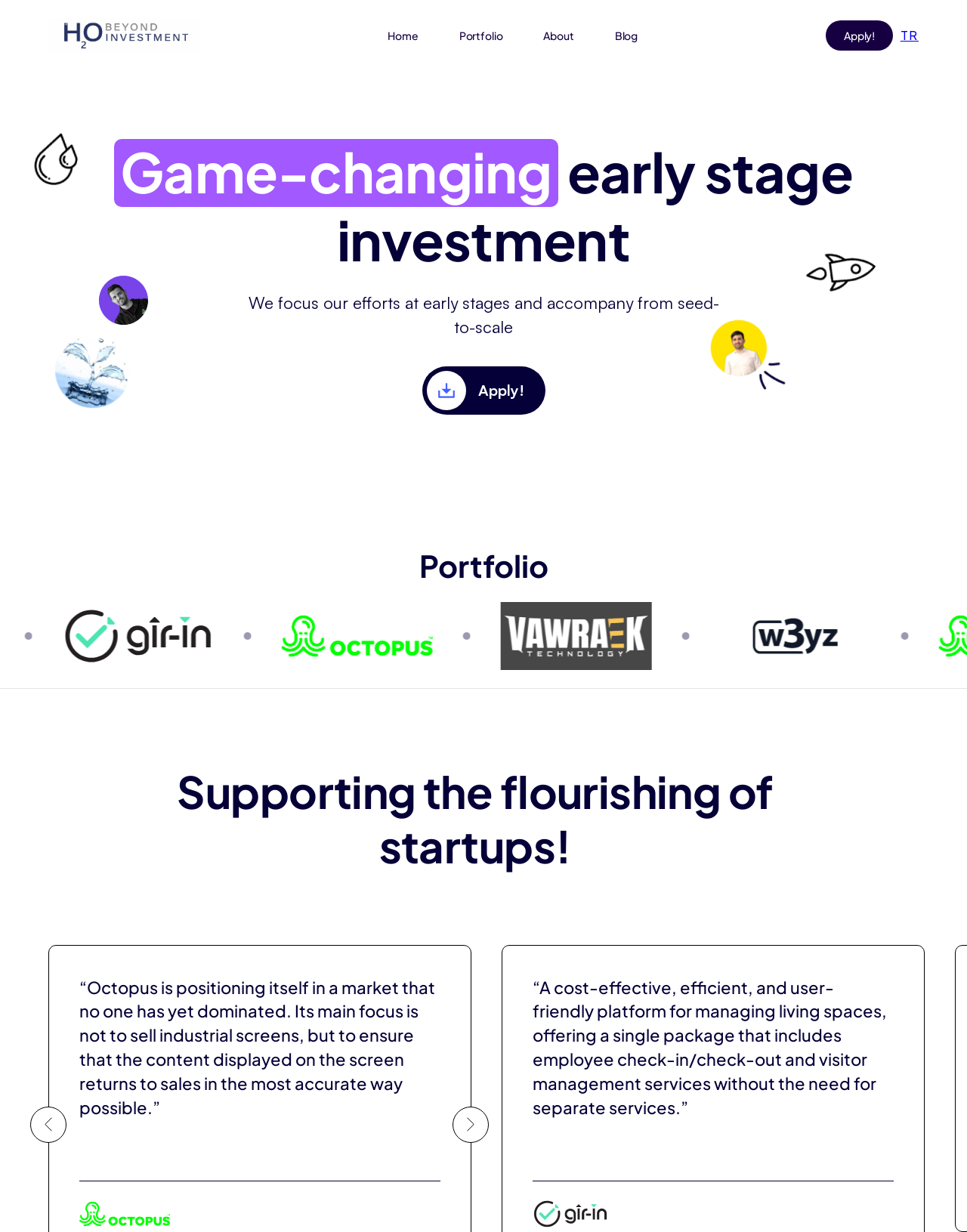Can you find the bounding box coordinates of the area I should click to execute the following instruction: "Apply for investment"?

[0.436, 0.297, 0.564, 0.336]